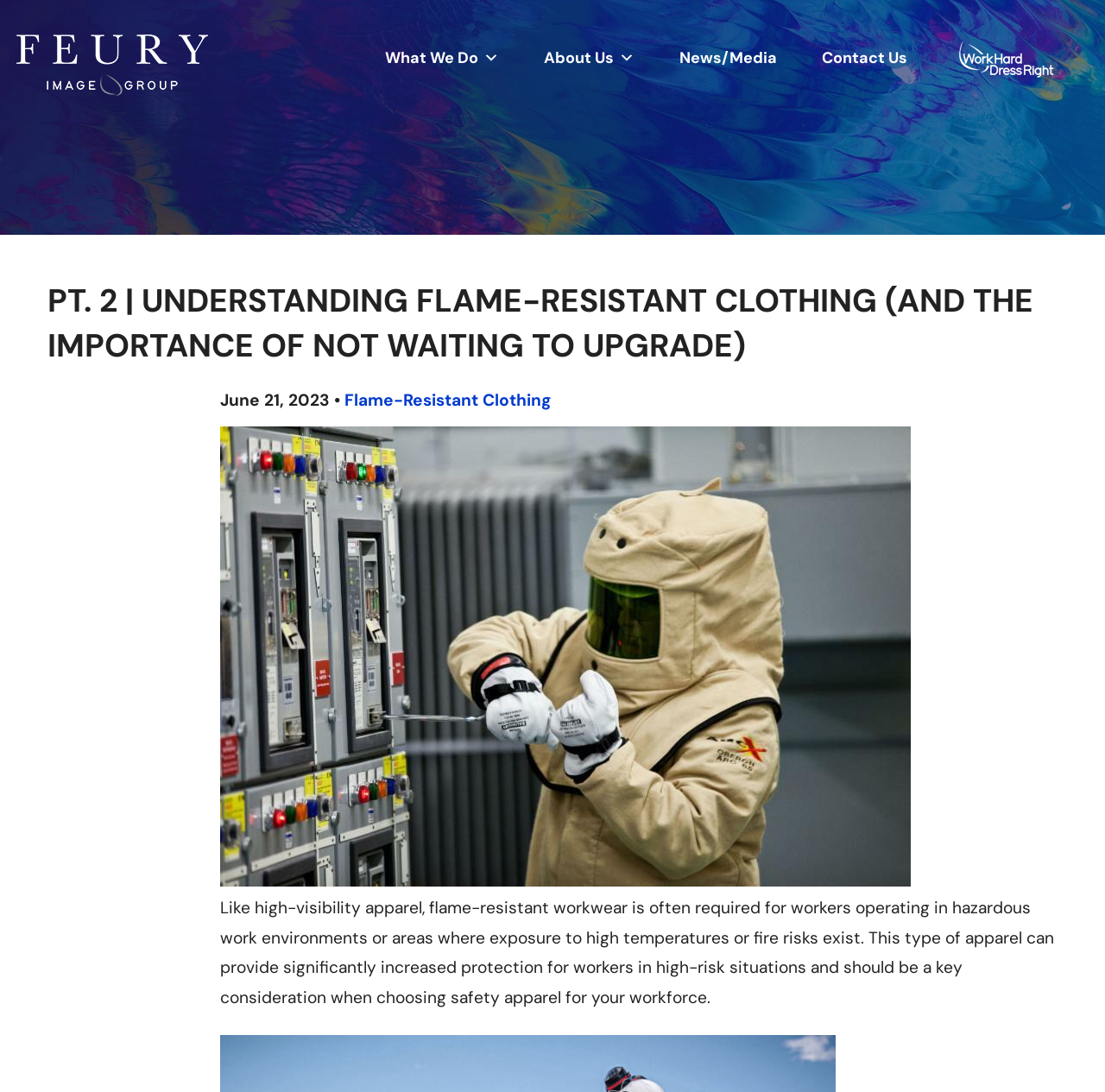How many main menu items are there?
Based on the screenshot, provide your answer in one word or phrase.

4